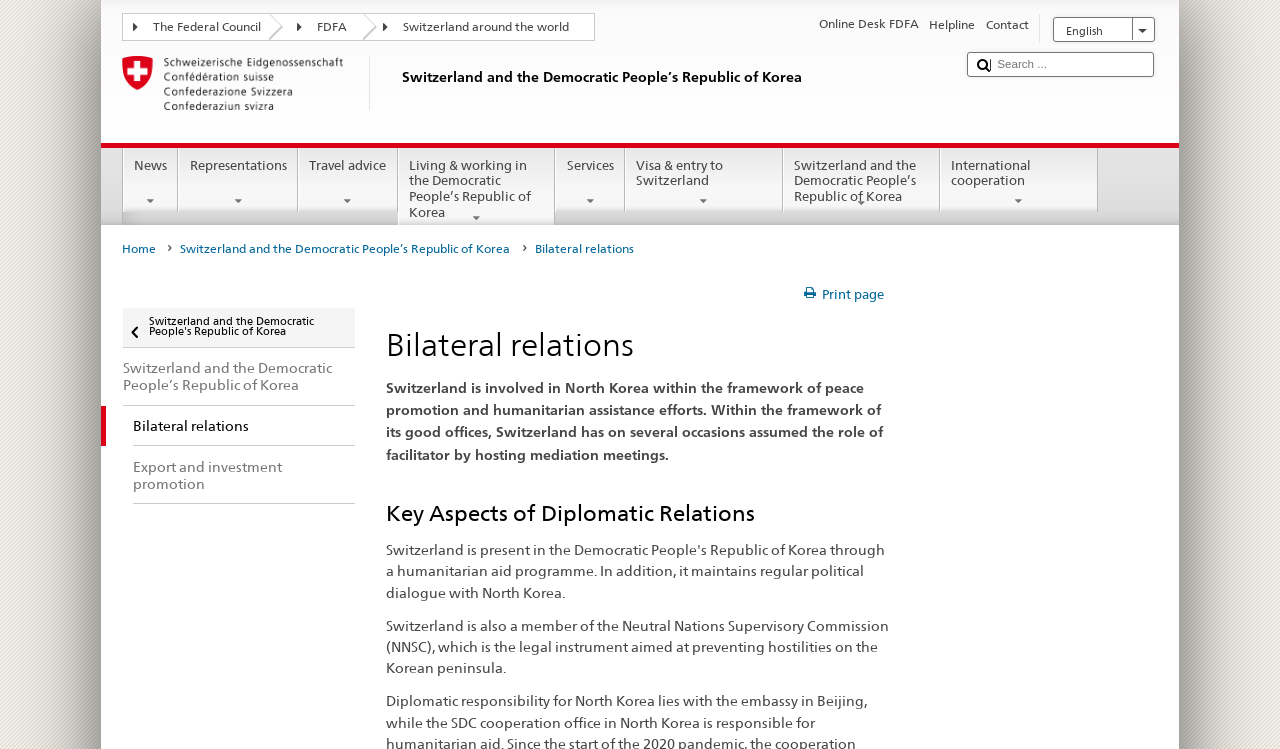Determine the bounding box for the HTML element described here: "The Federal Council". The coordinates should be given as [left, top, right, bottom] with each number being a float between 0 and 1.

[0.096, 0.019, 0.223, 0.05]